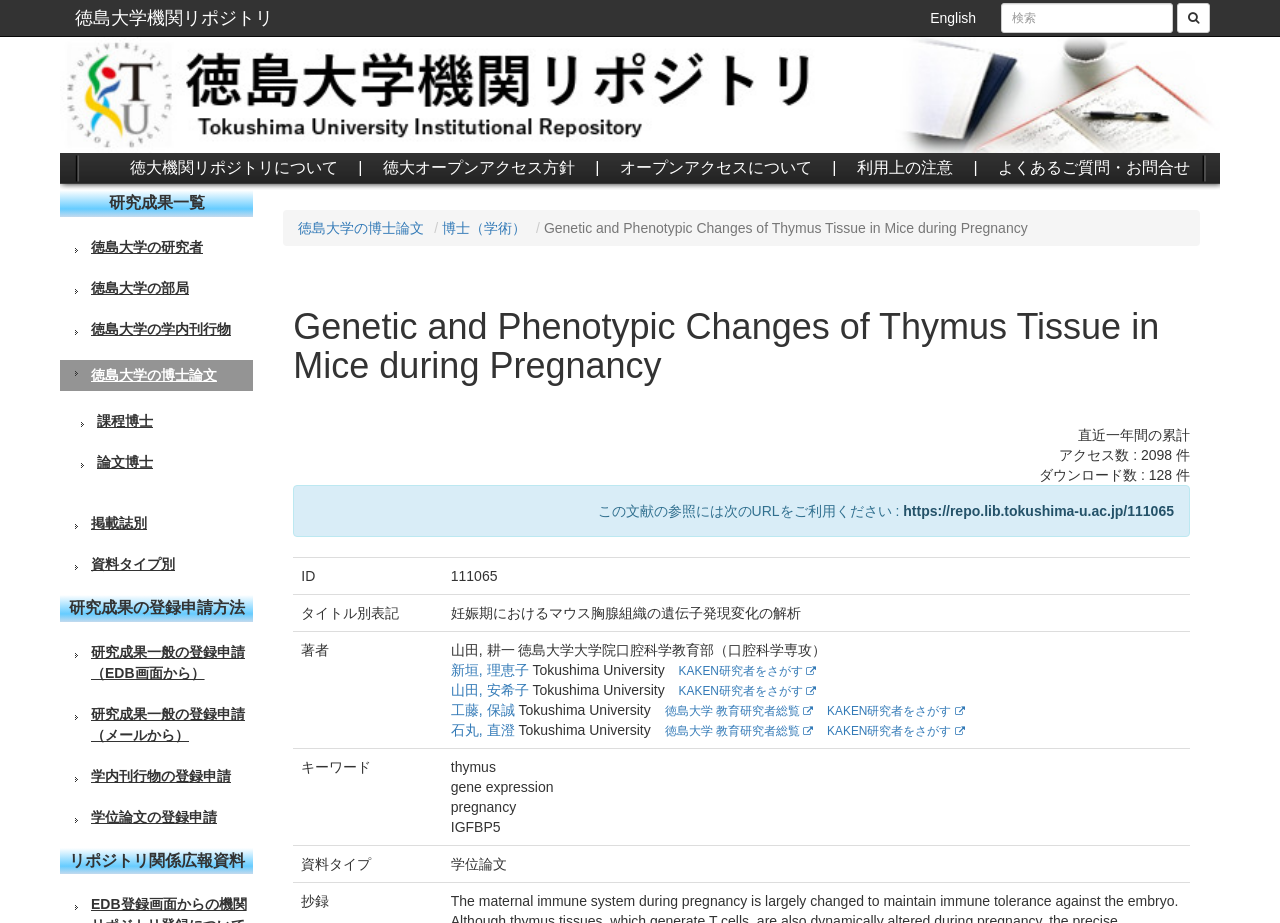Determine the bounding box coordinates of the region to click in order to accomplish the following instruction: "view author information". Provide the coordinates as four float numbers between 0 and 1, specifically [left, top, right, bottom].

[0.352, 0.717, 0.413, 0.735]